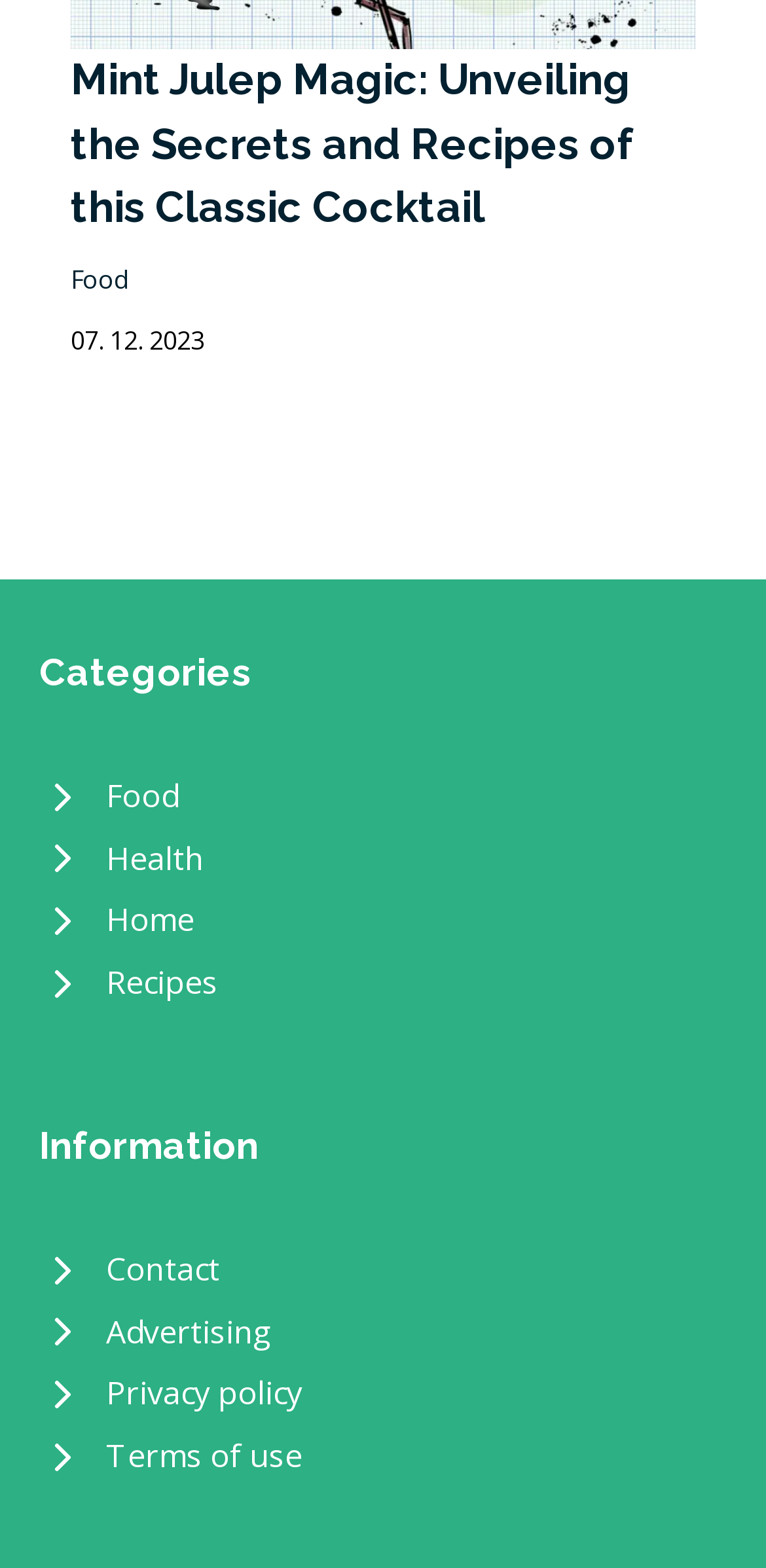Locate the bounding box coordinates of the segment that needs to be clicked to meet this instruction: "read the article about Mint Julep Magic".

[0.092, 0.031, 0.908, 0.153]